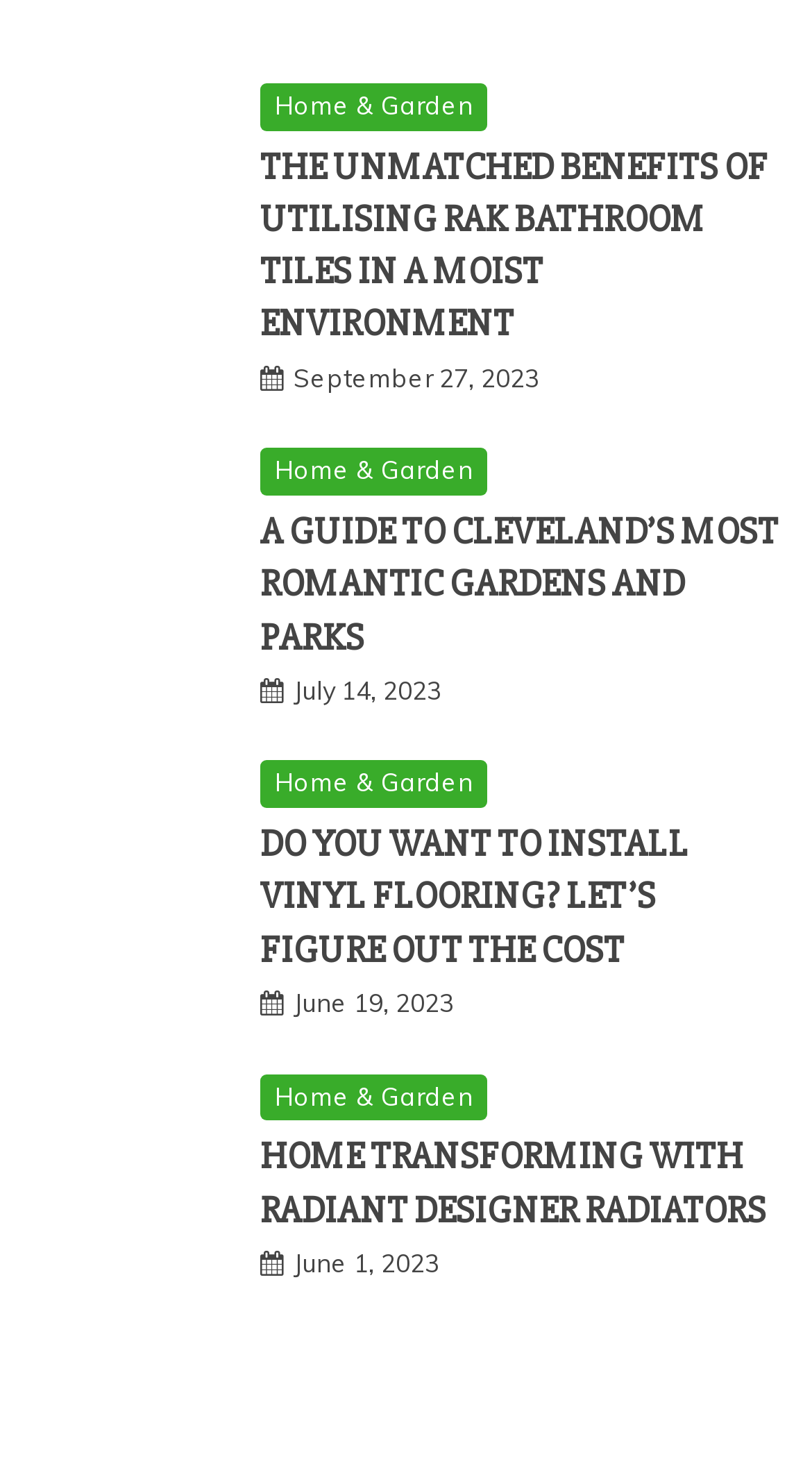Provide the bounding box coordinates of the section that needs to be clicked to accomplish the following instruction: "View the guide to Cleveland's romantic gardens and parks."

[0.038, 0.302, 0.295, 0.442]